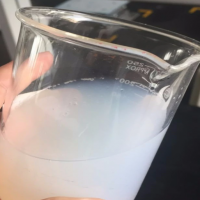Using the details in the image, give a detailed response to the question below:
What is the importance of waterborne polyurethane resin?

The caption states that waterborne polyurethane resin is favored for its solvent resistance, flexibility, and thermal stability, emphasizing its importance in various industrial applications. This suggests that these properties make it a valuable material in these applications.